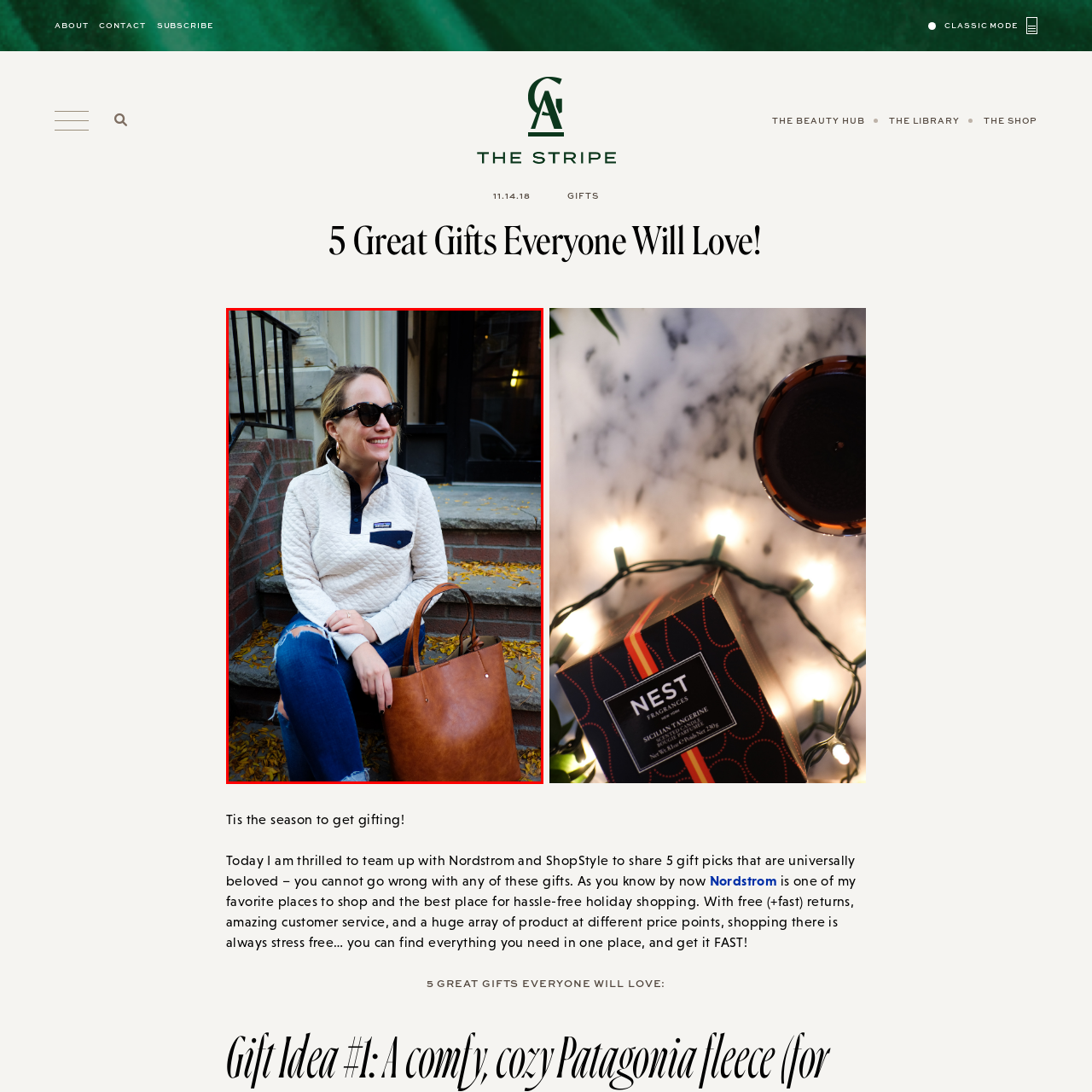What is scattered on the steps?
Direct your attention to the image encased in the red bounding box and answer the question thoroughly, relying on the visual data provided.

The backdrop features autumn leaves scattered on the steps, which enhances the seasonal vibe and creates a harmonious and inviting atmosphere.